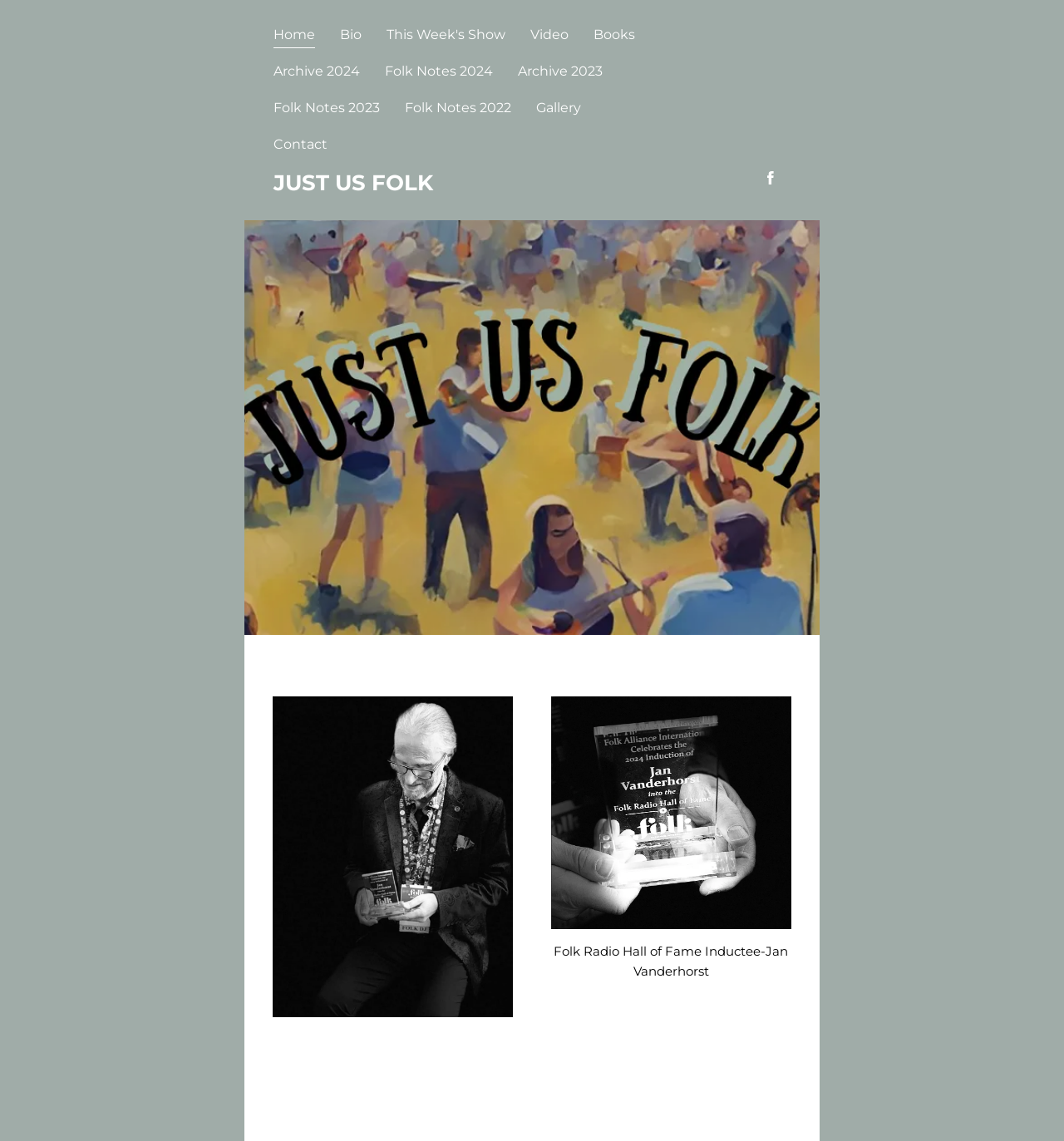Please answer the following question using a single word or phrase: 
How many links are in the top navigation menu?

6